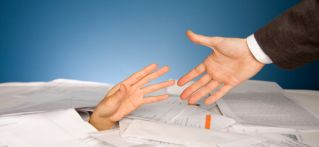Please reply to the following question with a single word or a short phrase:
What is the purpose of the visual?

to emphasize the value of outsourcing